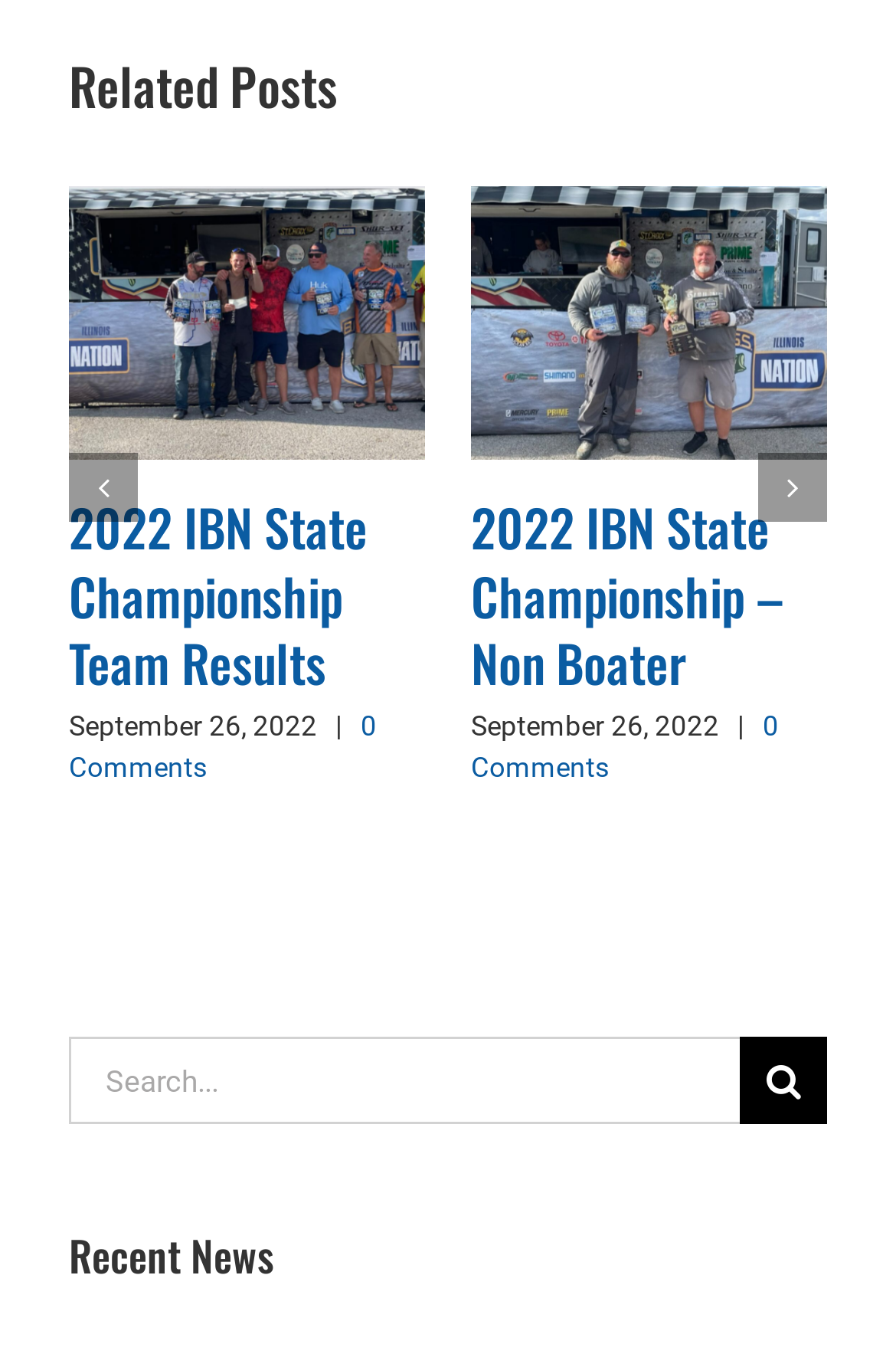Please identify the bounding box coordinates of the clickable area that will allow you to execute the instruction: "Learn about Retinal Detachments".

None